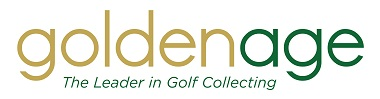Provide a one-word or short-phrase answer to the question:
What does the green color in the logo symbolize?

freshness and vitality